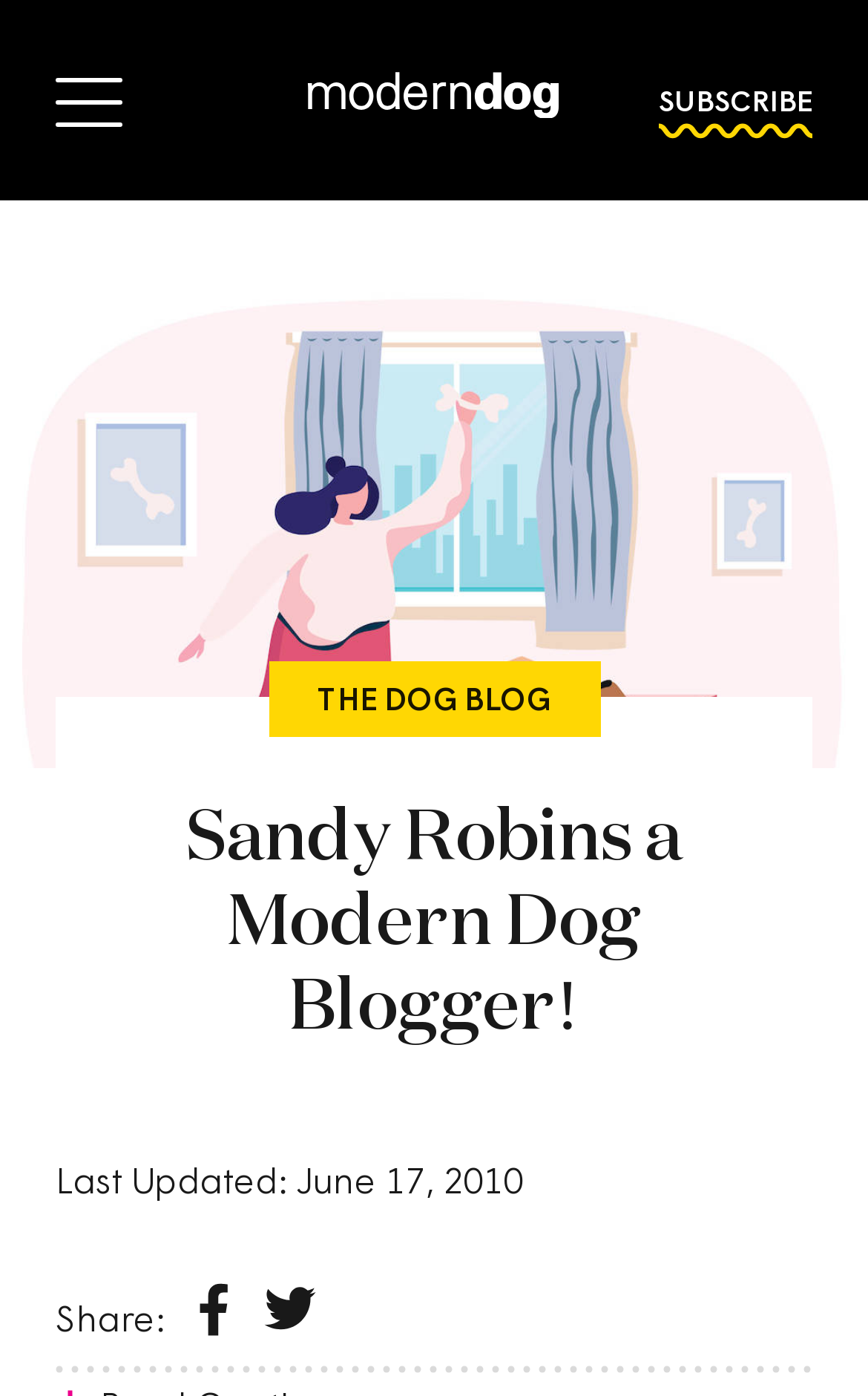Determine the bounding box coordinates (top-left x, top-left y, bottom-right x, bottom-right y) of the UI element described in the following text: The Dog Blog

[0.309, 0.474, 0.691, 0.528]